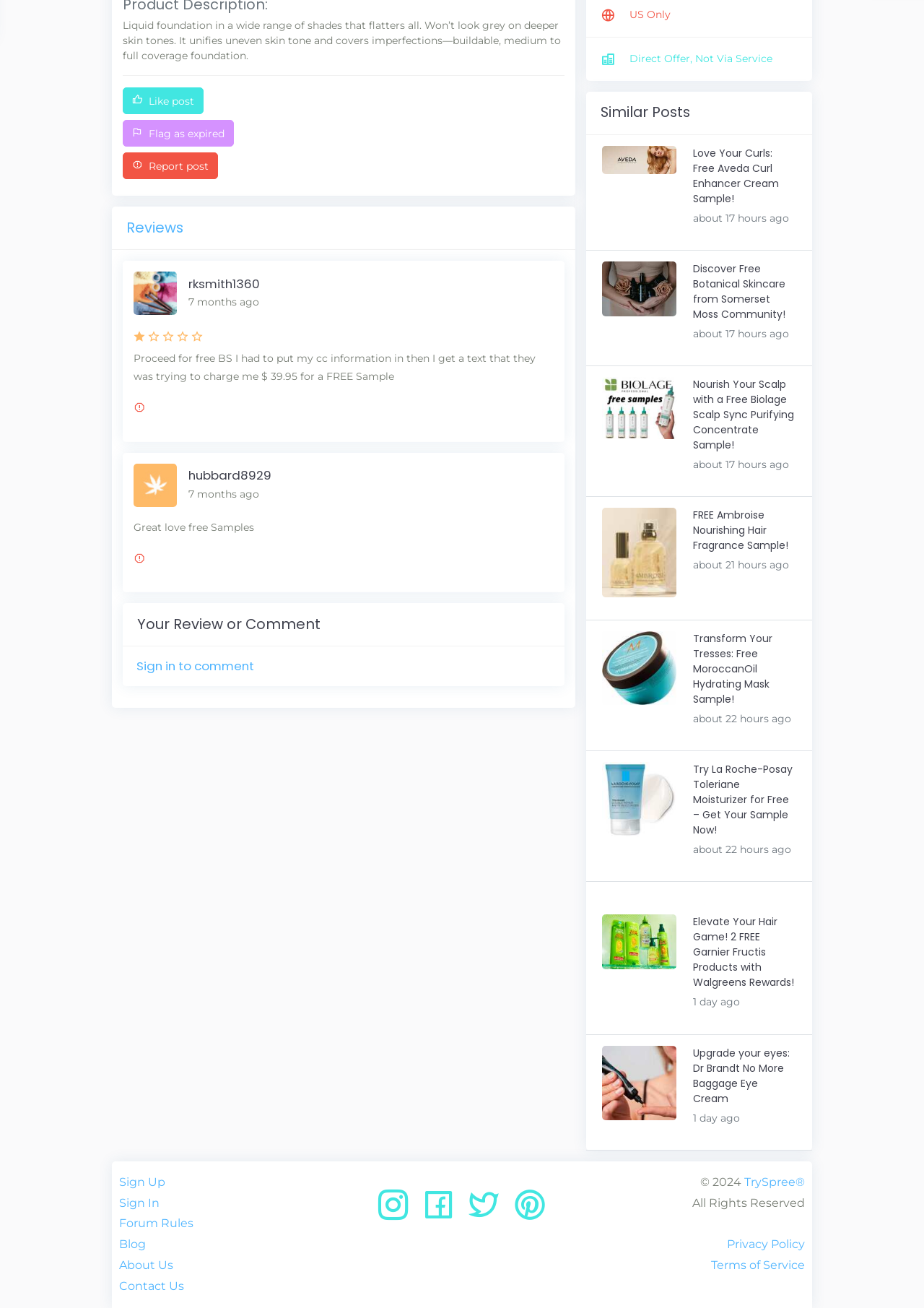What is the purpose of the 'Sign in to comment' button?
Using the image, provide a concise answer in one word or a short phrase.

To comment